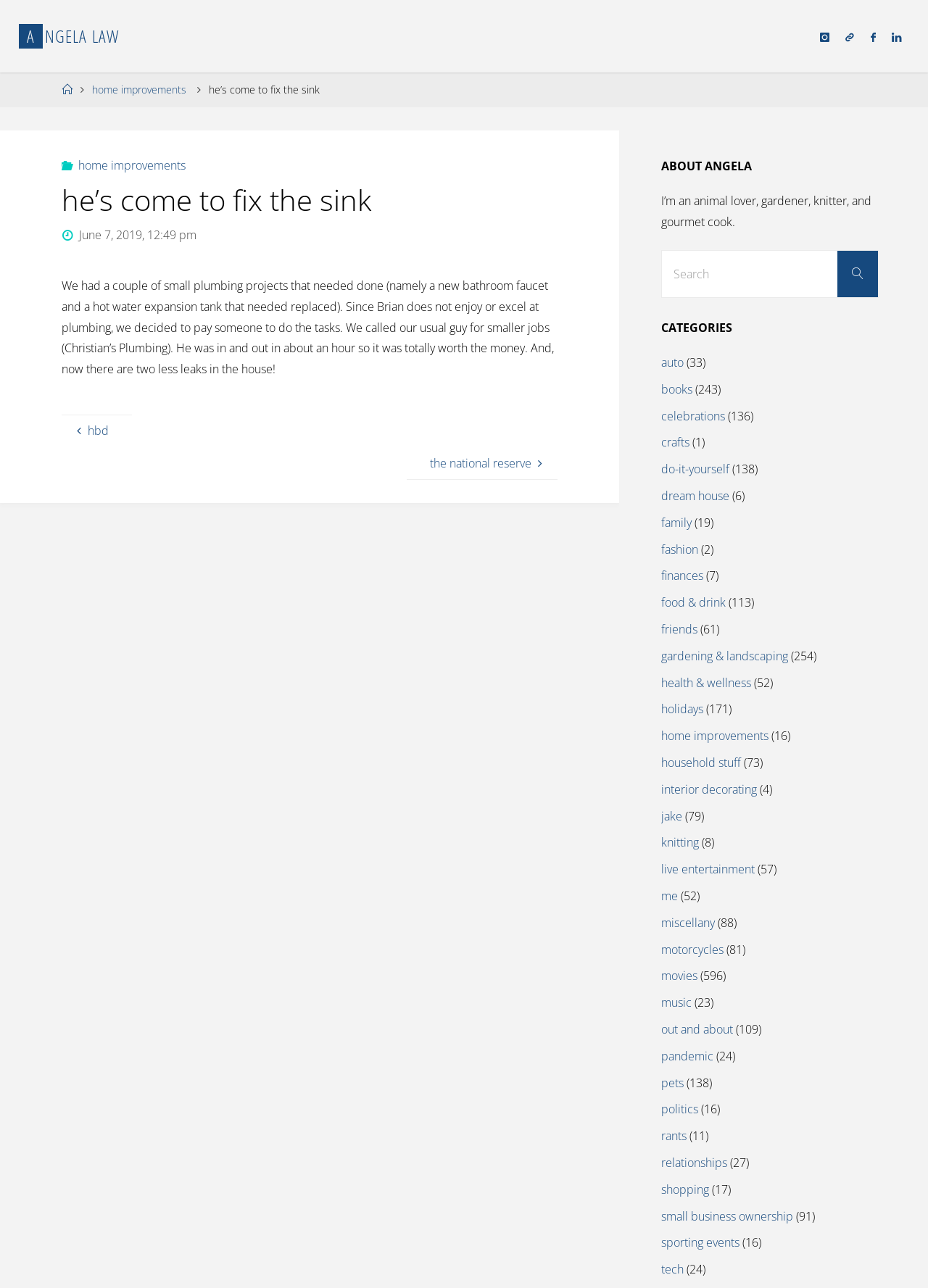Determine the bounding box coordinates of the region to click in order to accomplish the following instruction: "Read the 'he’s come to fix the sink' article". Provide the coordinates as four float numbers between 0 and 1, specifically [left, top, right, bottom].

[0.067, 0.137, 0.601, 0.173]